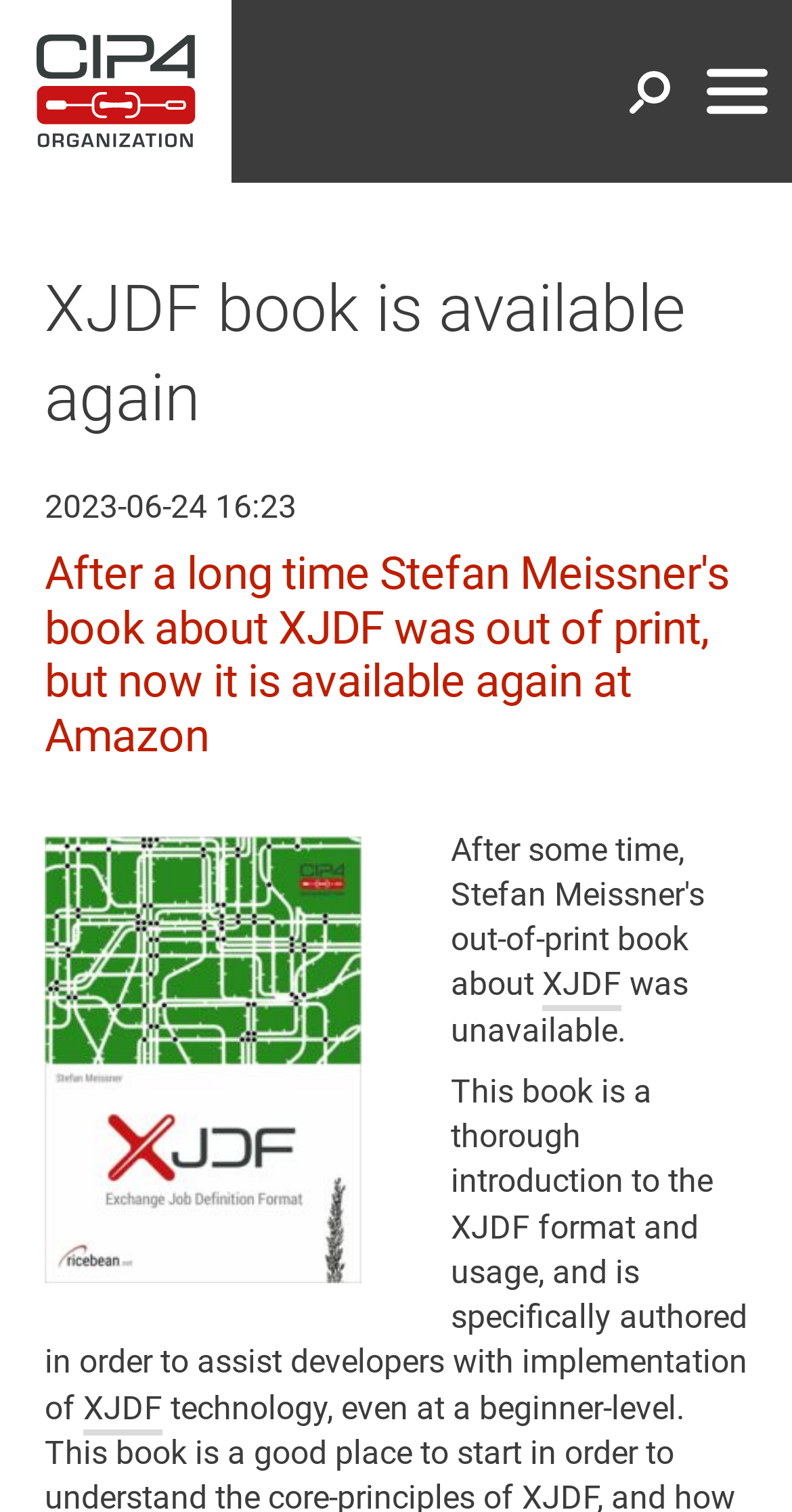What is the topic of the book?
Please provide a full and detailed response to the question.

The topic of the book can be found in the heading and static text elements, which mention 'XJDF' multiple times, indicating that the book is about XJDF format and usage.